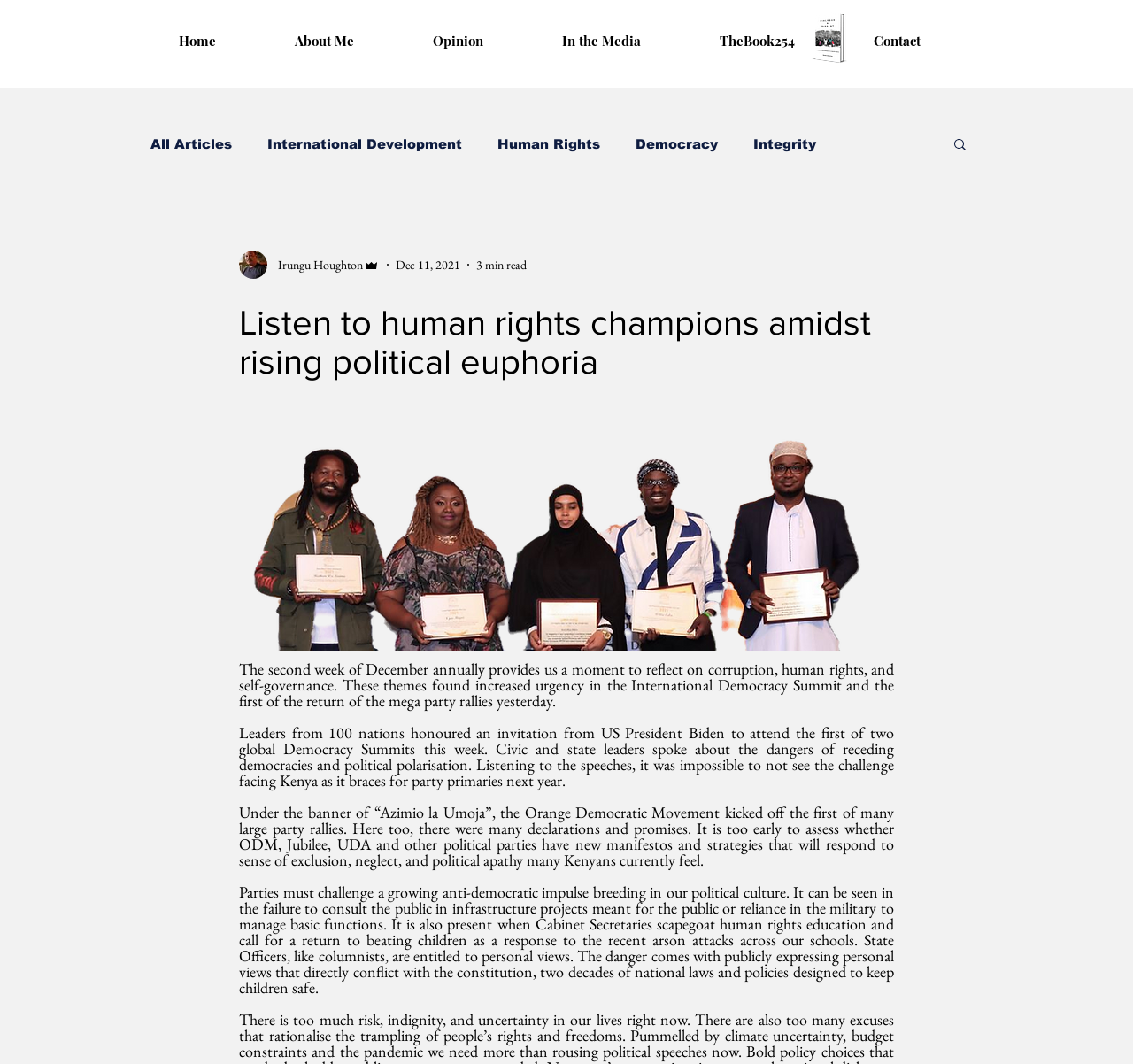Identify the bounding box coordinates for the element you need to click to achieve the following task: "Go to the About Me page". The coordinates must be four float values ranging from 0 to 1, formatted as [left, top, right, bottom].

[0.248, 0.023, 0.37, 0.054]